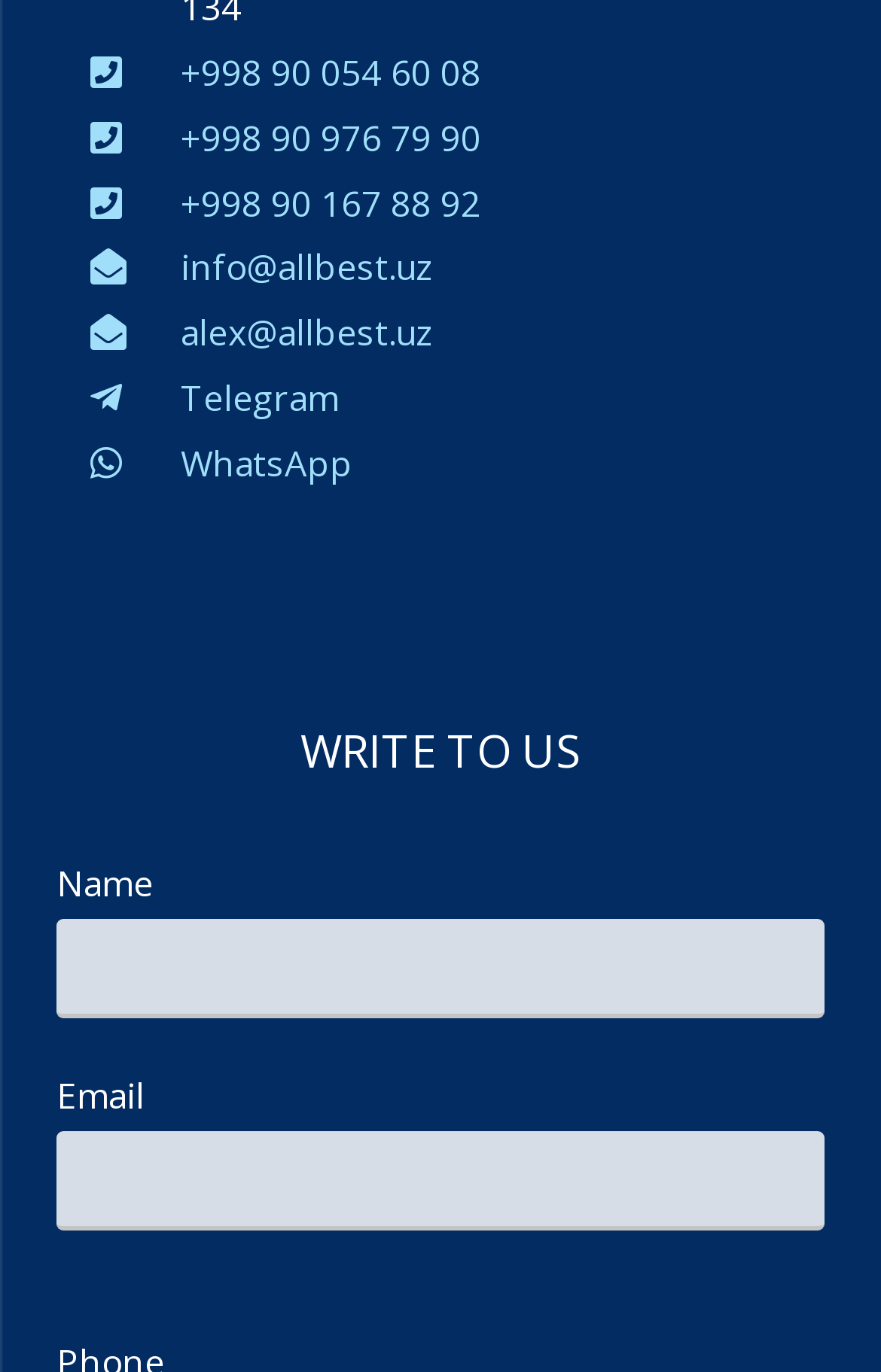Answer briefly with one word or phrase:
Is the Email input field required?

No